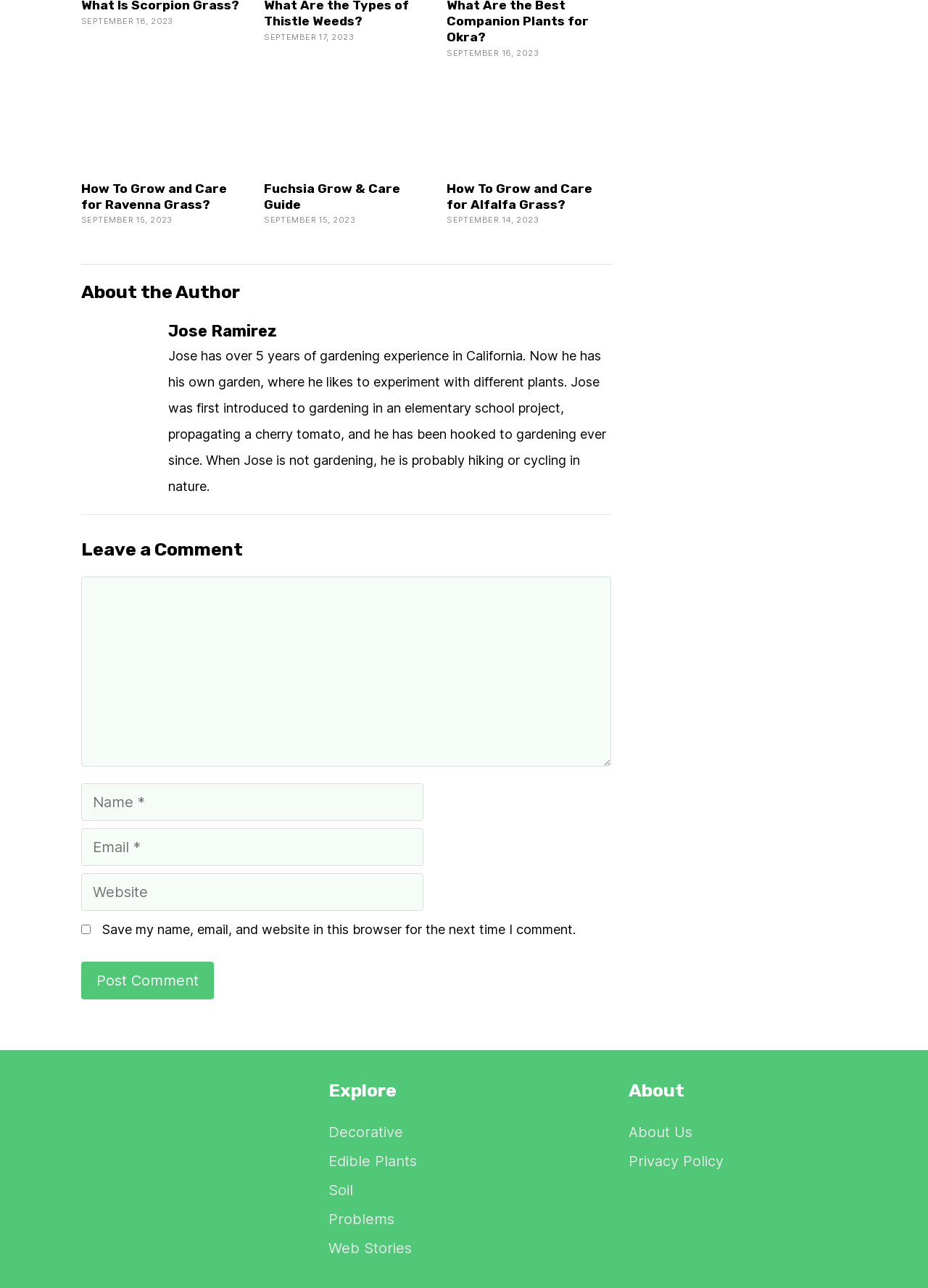Determine the bounding box coordinates of the clickable element to achieve the following action: 'Click the link to learn about growing Ravenna Grass'. Provide the coordinates as four float values between 0 and 1, formatted as [left, top, right, bottom].

[0.088, 0.058, 0.265, 0.14]